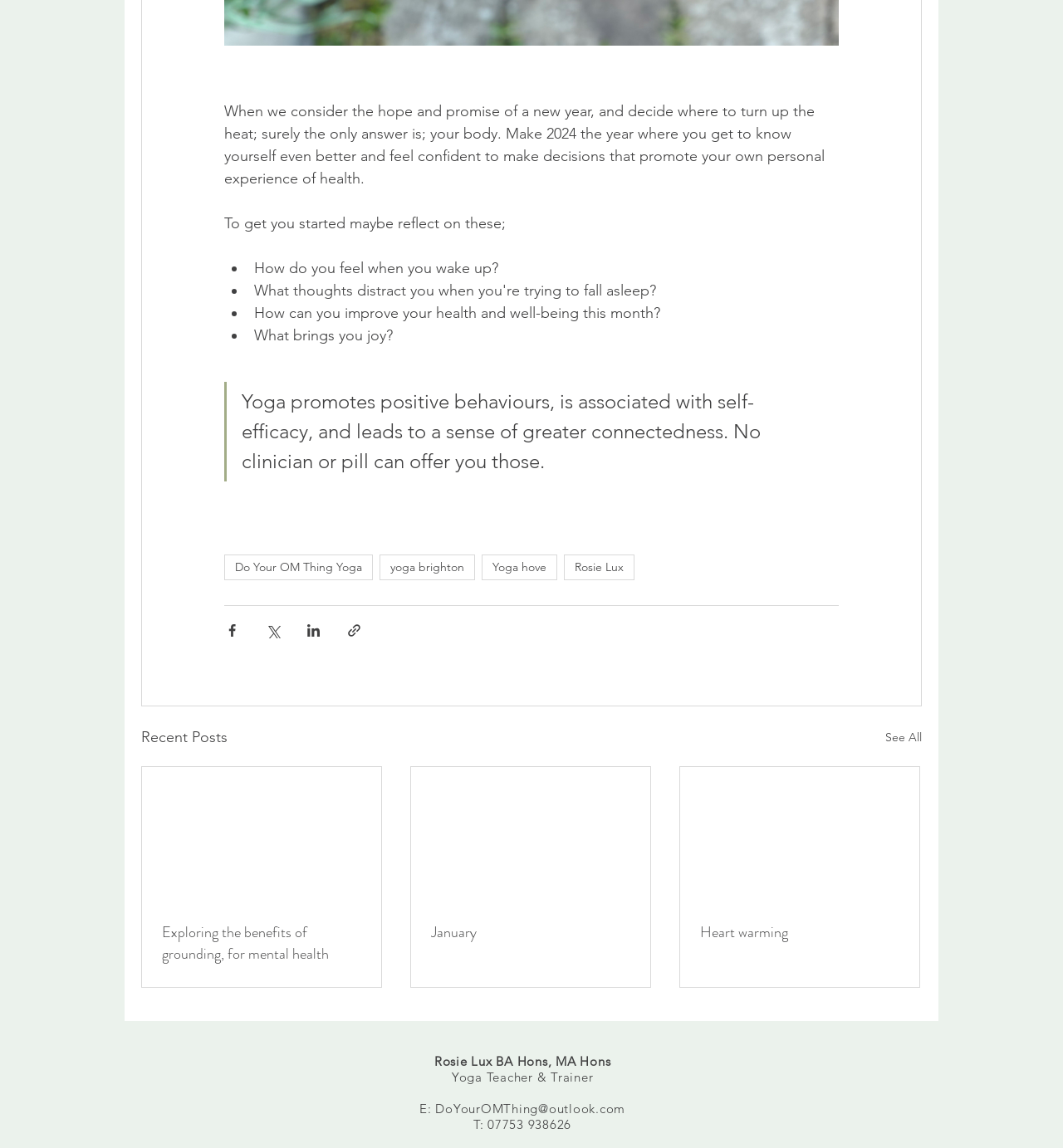Find the bounding box coordinates for the HTML element specified by: "Heart warming".

[0.659, 0.802, 0.846, 0.821]